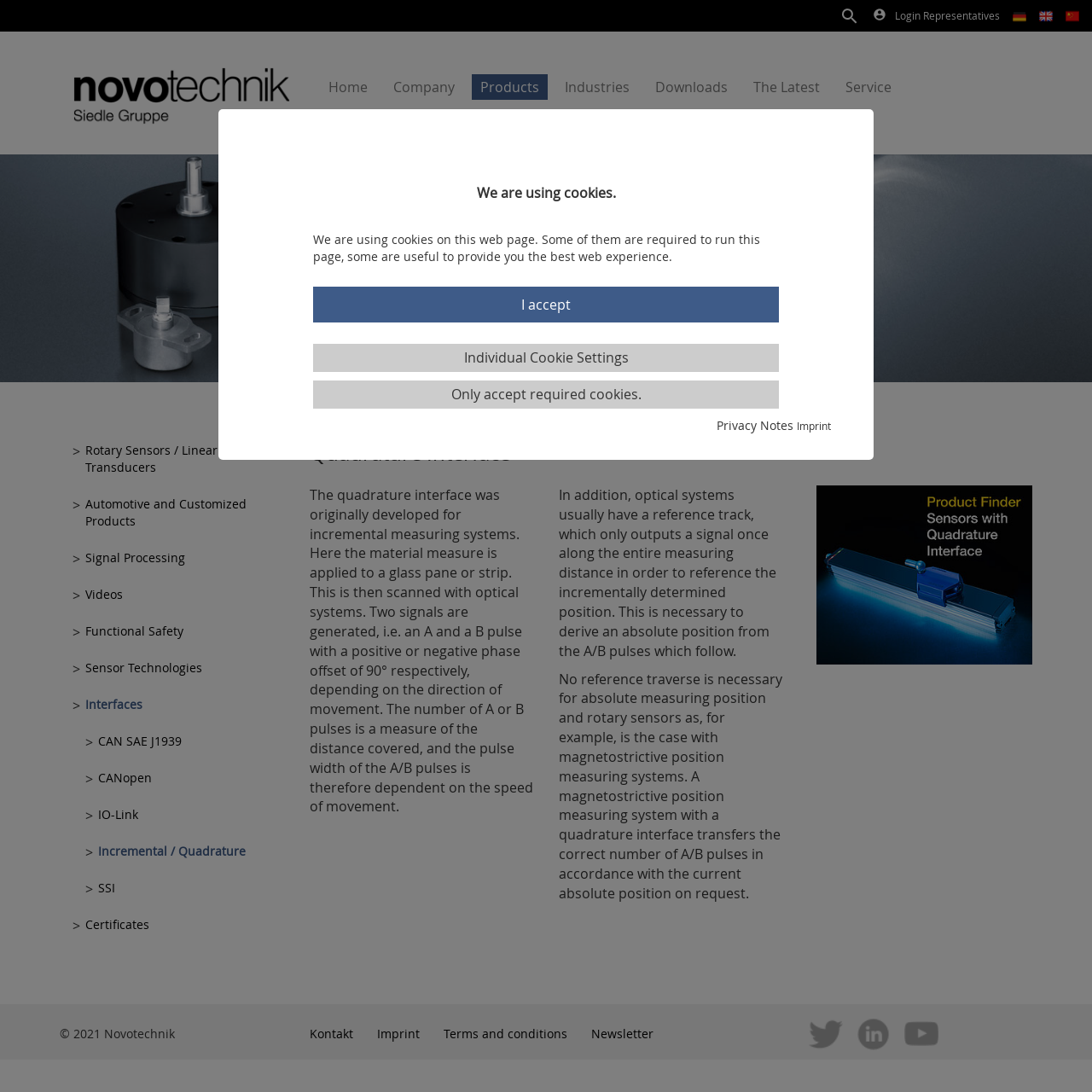What is the company name mentioned in the footer section?
Please provide a comprehensive answer based on the contents of the image.

The company name Novotechnik is mentioned in the footer section of the webpage, along with the copyright year 2021.